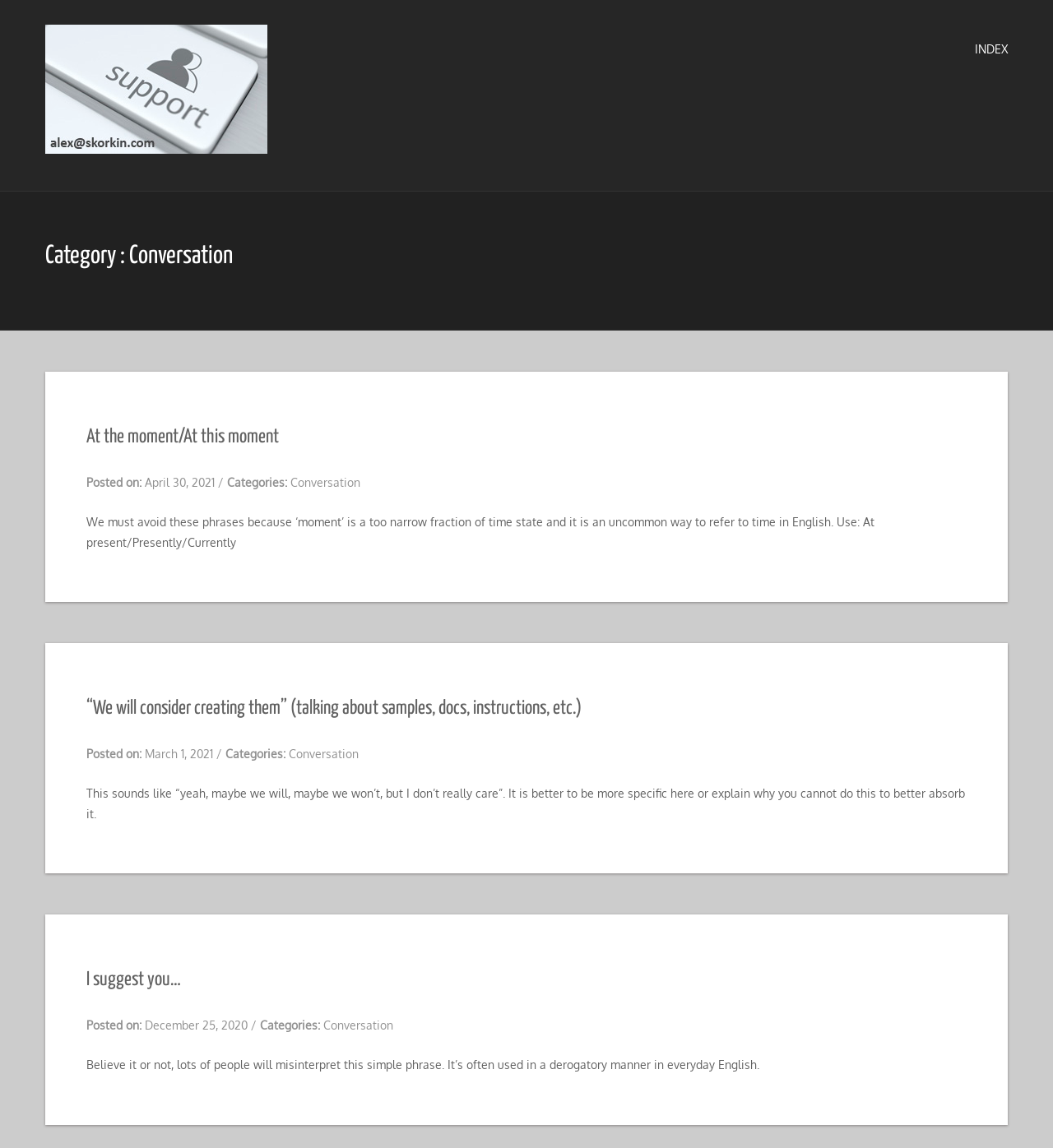Provide the bounding box coordinates of the HTML element described as: "Conversation". The bounding box coordinates should be four float numbers between 0 and 1, i.e., [left, top, right, bottom].

[0.307, 0.887, 0.373, 0.899]